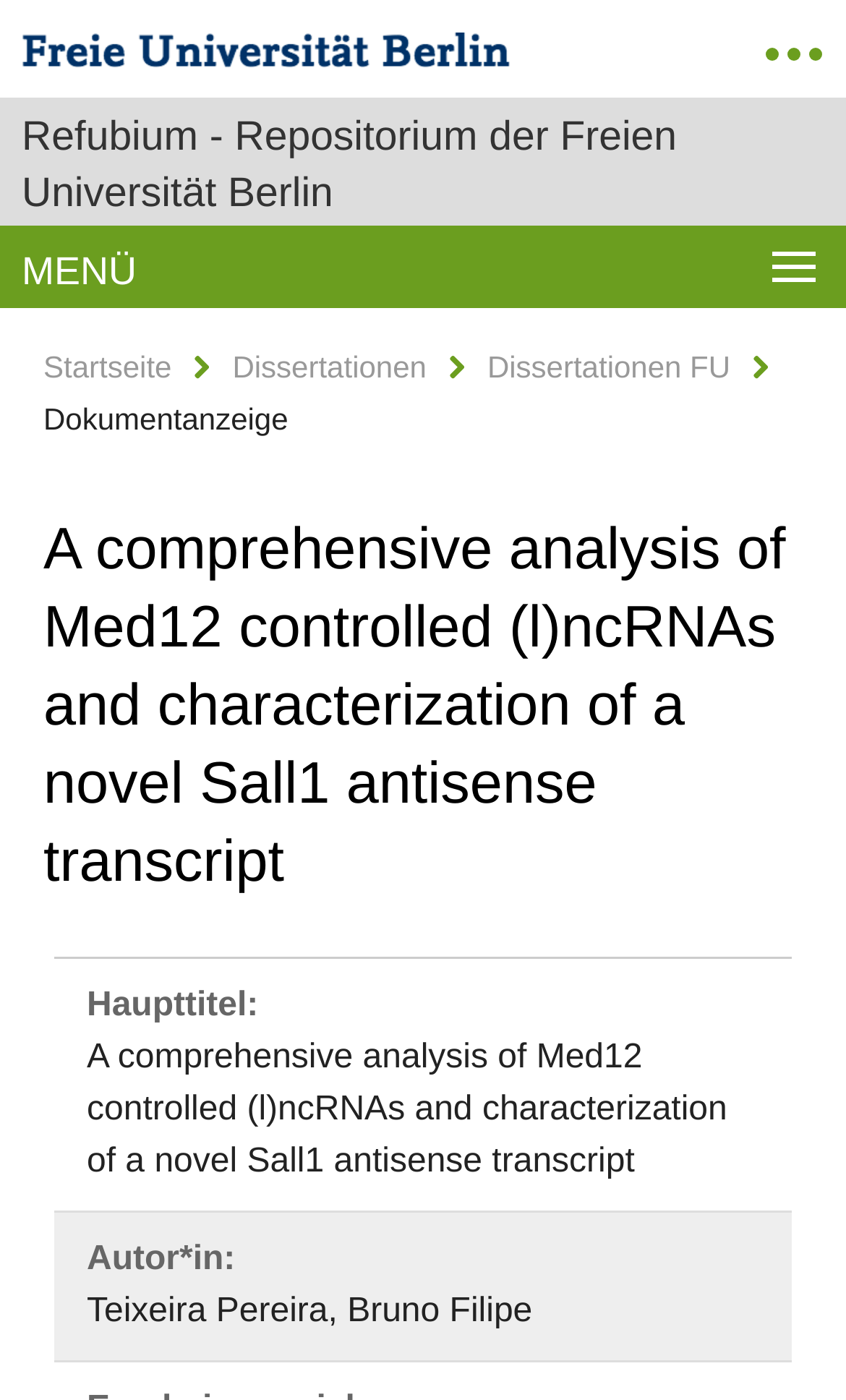What is the author's name?
Refer to the image and give a detailed response to the question.

I found the answer by looking at the static text element with the text 'Autor*in:' and the adjacent static text element with the text 'Teixeira Pereira, Bruno Filipe', which suggests that the latter is the author's name.